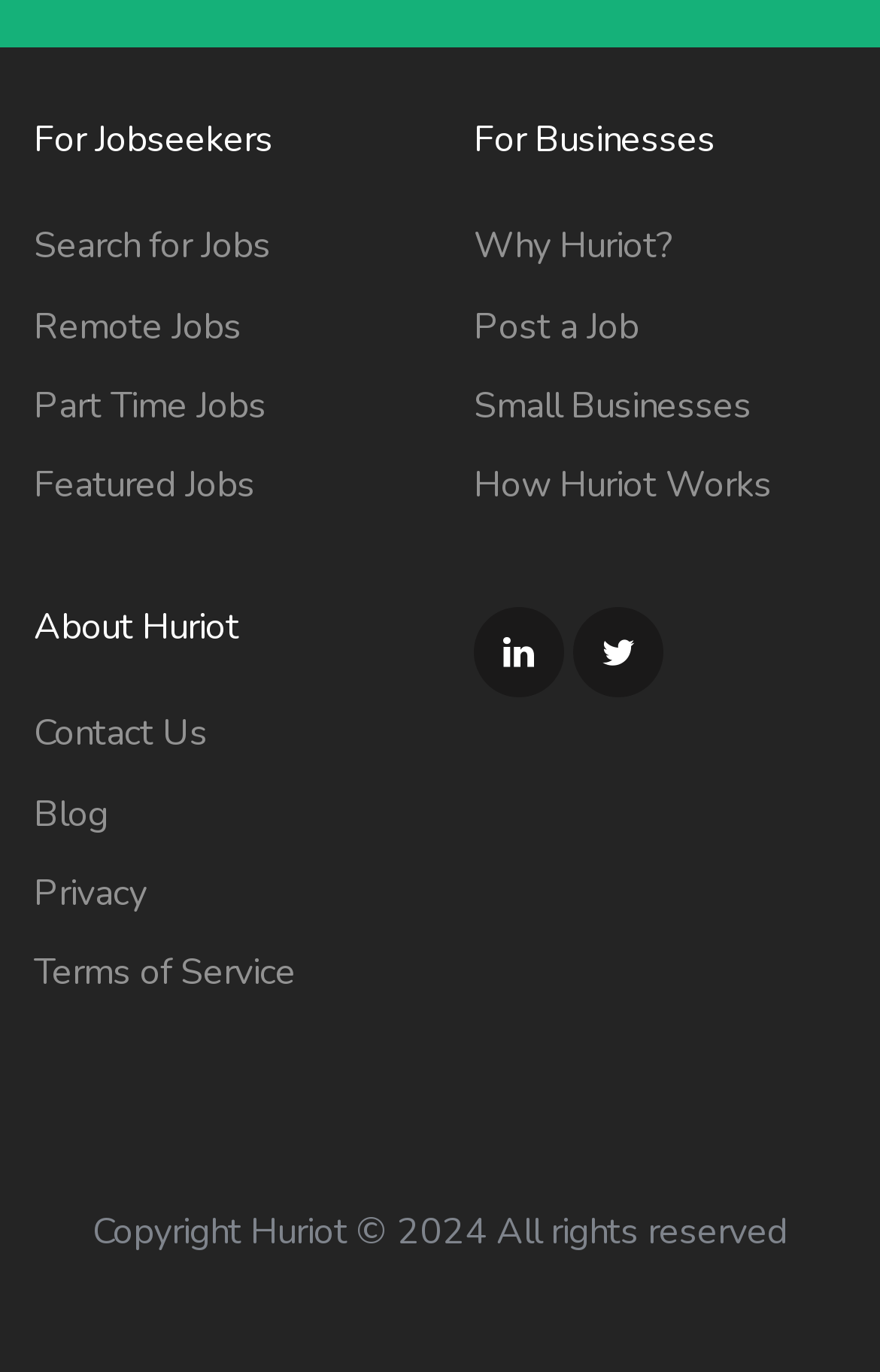Answer succinctly with a single word or phrase:
What are the job categories for jobseekers?

Search, Remote, Part Time, Featured